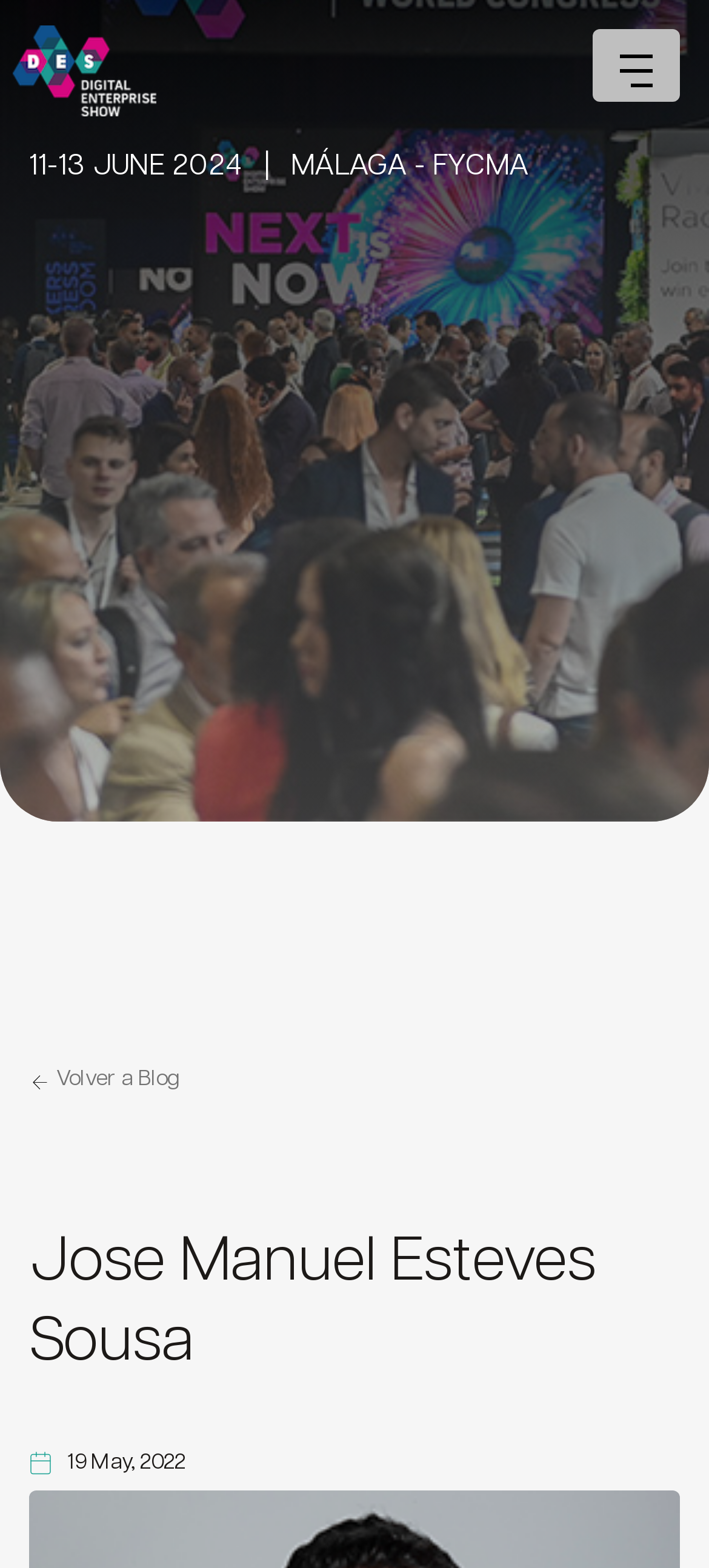Describe all the visual and textual components of the webpage comprehensively.

The webpage is about Jose Manuel Esteves Sousa, the Vice Dean of Graduate programs at the IE school of Science and Technology. At the top-left corner, there is a link to "DES-DIGITAL ENTERPRISE SHOW" accompanied by an image with the same name. Below this, there is a horizontal line of text, divided into three parts: "11-13 JUNE 2024" on the left, a vertical bar "|" in the middle, and "MÁLAGA - FYCMA" on the right.

On the lower part of the page, there is a link to "Volver a Blog" (Return to Blog) on the left, accompanied by a small image. To the right of this link, there is a heading that displays Jose Manuel Esteves Sousa's name. Below the heading, there is a time element with an image and a text "19 May, 2022".